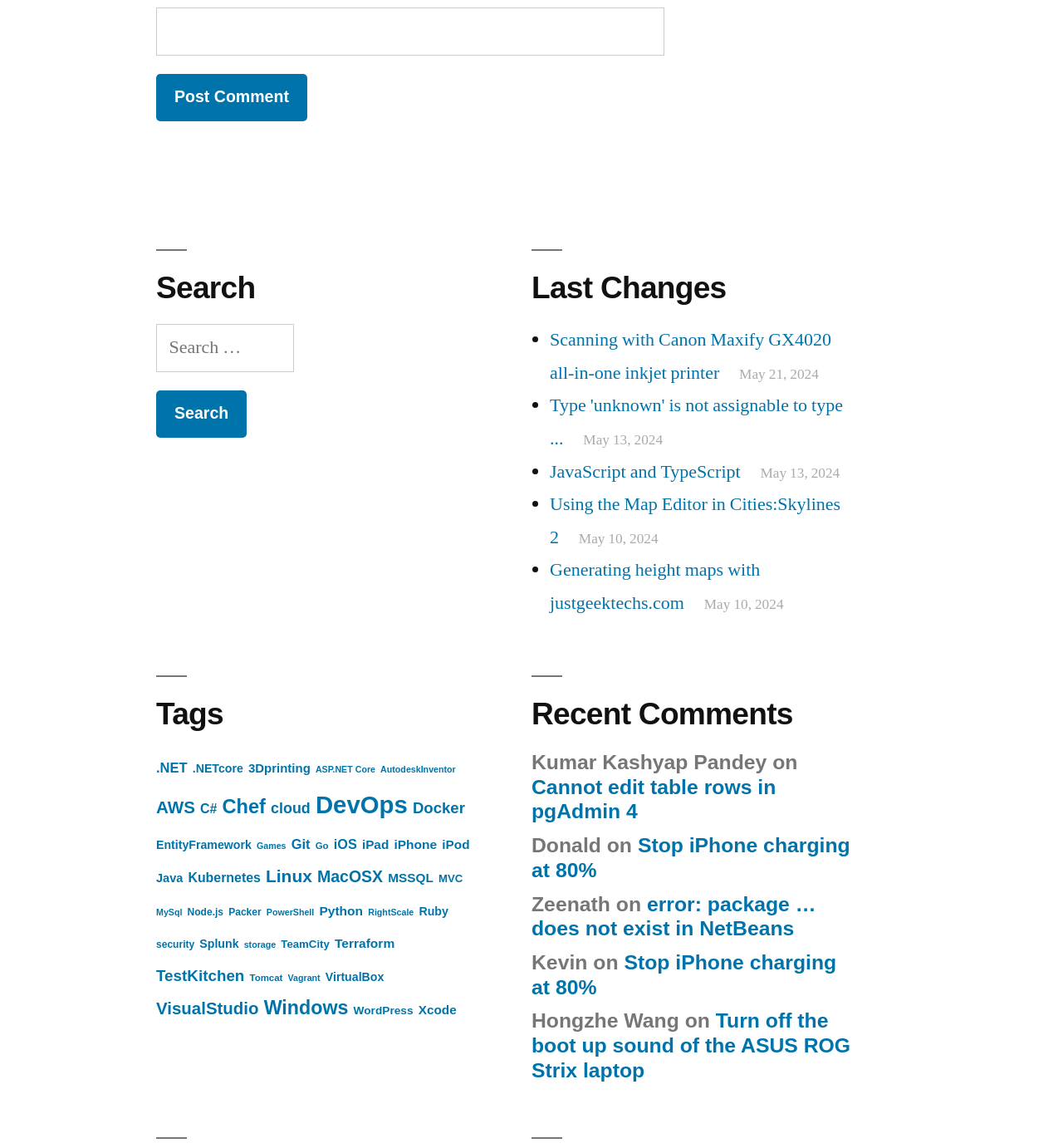Specify the bounding box coordinates for the region that must be clicked to perform the given instruction: "View recent comments".

[0.5, 0.653, 0.802, 0.943]